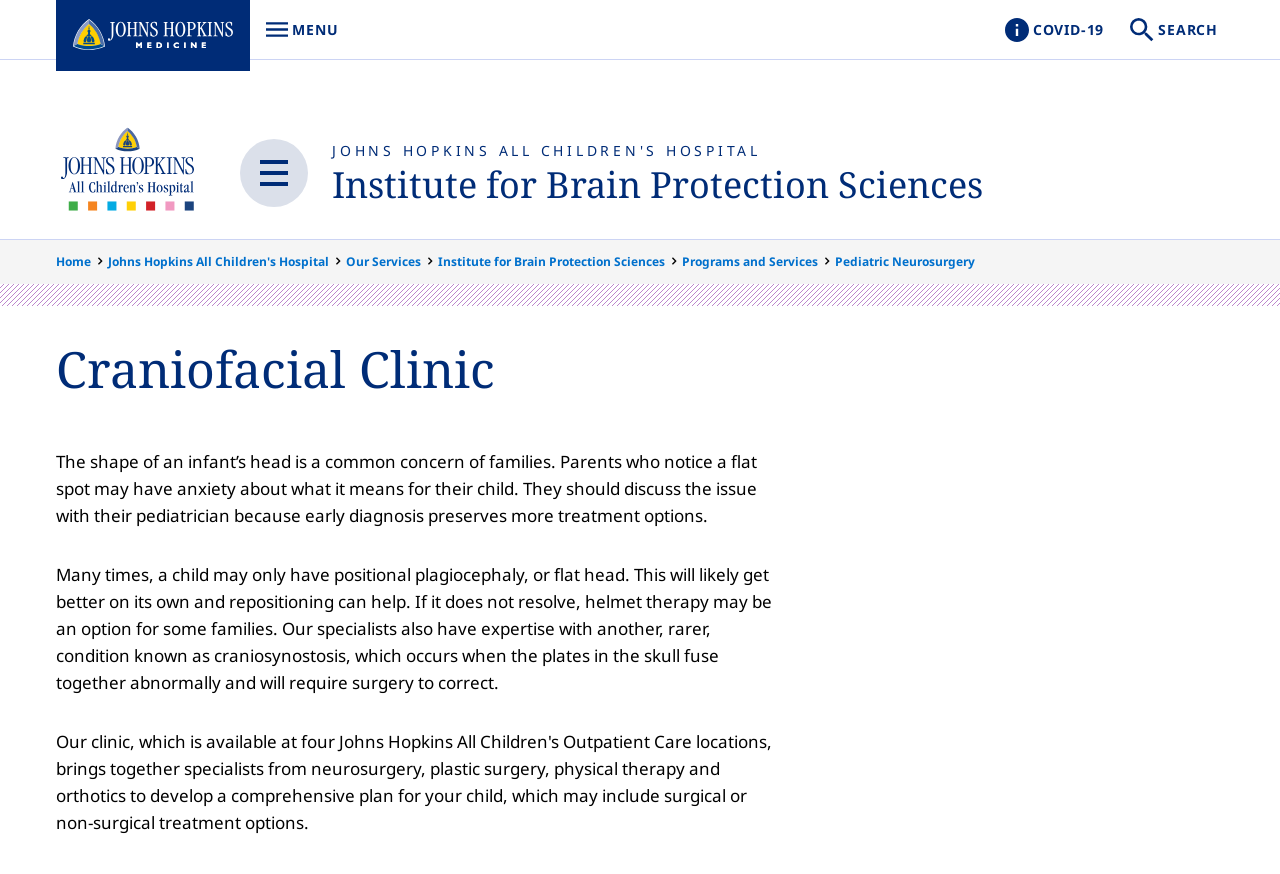Explain the webpage in detail, including its primary components.

The webpage is about the Cranifacial Clinic at Johns Hopkins All Children's, specializing in treating kids with positional plagiocephaly, or flat head, and craniosynostosis. 

At the top of the page, there is a banner with the title "Johns Hopkins Medicine" and an image of the Johns Hopkins Medicine logo. Next to it, there is a button to expand the Johns Hopkins Medicine menu. On the right side of the top section, there are two more buttons, one for COVID-19 information and another for searching the website.

Below the top section, there is a banner for the Institute for Brain Protection Sciences, which contains links to Johns Hopkins All Children's Hospital and the Institute for Brain Protection Sciences. There is also a navigation menu for the Institute for Brain Protection Sciences.

Underneath the banners, there is a navigation section with breadcrumbs, showing the path from the home page to the current page, which is the Cranifacial Clinic page. The breadcrumbs include links to the home page, Johns Hopkins All Children's Hospital, Our Services, Institute for Brain Protection Sciences, Programs and Services, and Pediatric Neurosurgery.

The main content of the page starts with a heading "Craniofacial Clinic" followed by two paragraphs of text. The first paragraph explains that the shape of an infant's head is a common concern for families and that early diagnosis preserves more treatment options. The second paragraph describes the conditions treated by the clinic, including positional plagiocephaly and craniosynostosis, and the possible treatments, such as repositioning, helmet therapy, and surgery.